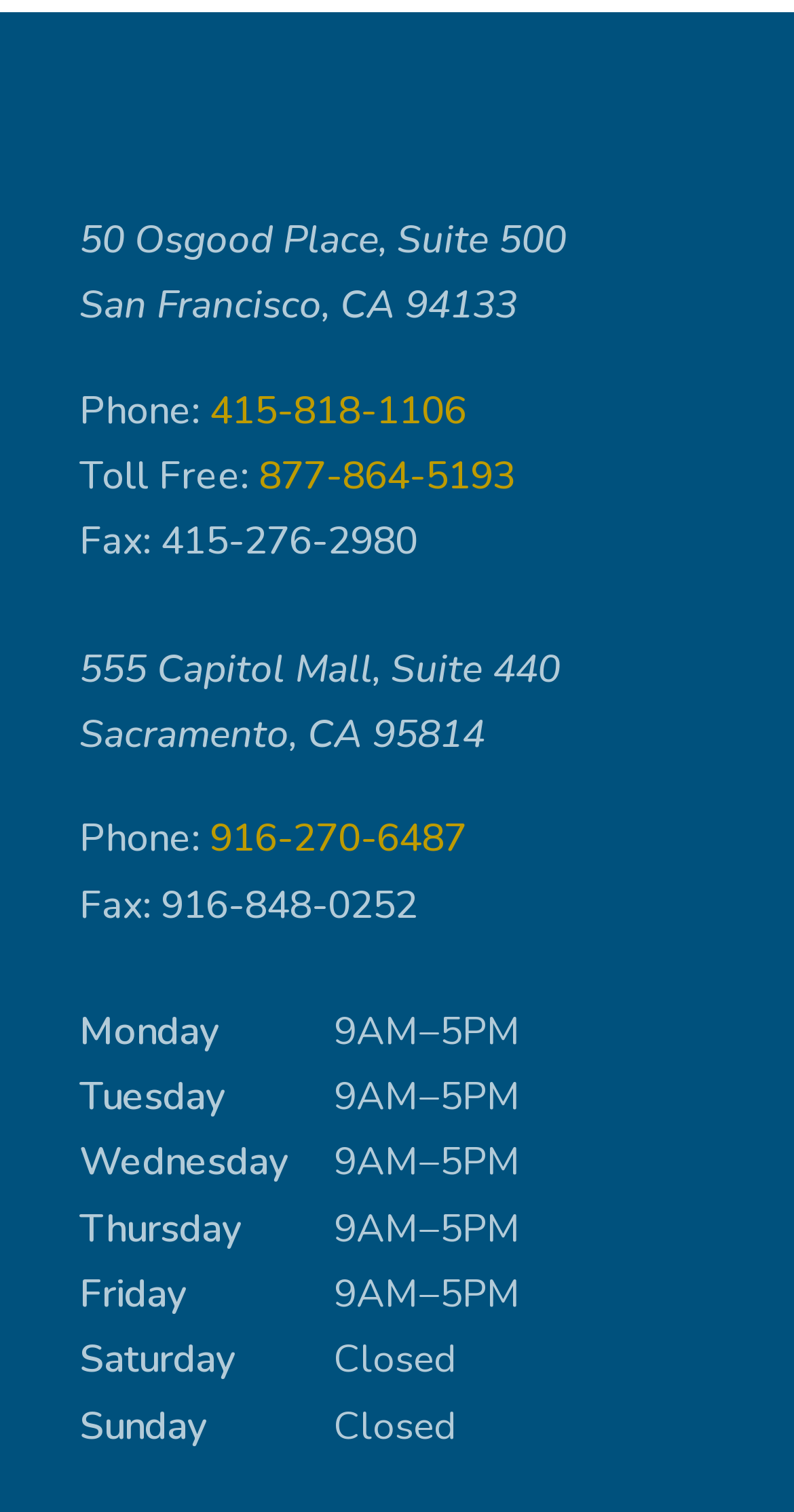Given the webpage screenshot and the description, determine the bounding box coordinates (top-left x, top-left y, bottom-right x, bottom-right y) that define the location of the UI element matching this description: 916-270-6487

[0.264, 0.537, 0.587, 0.572]